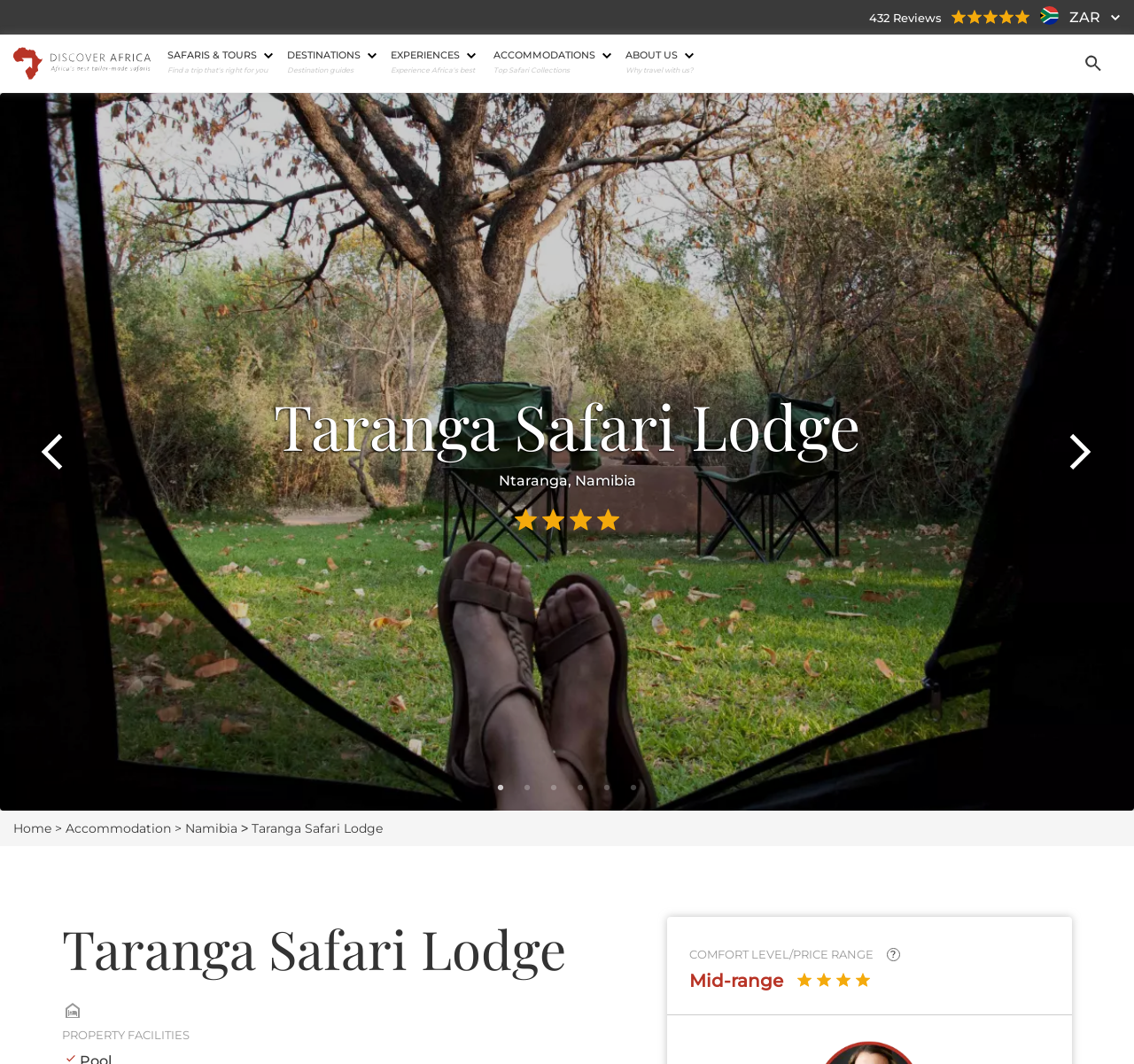Locate the bounding box of the UI element with the following description: "parent_node: Sydney".

None